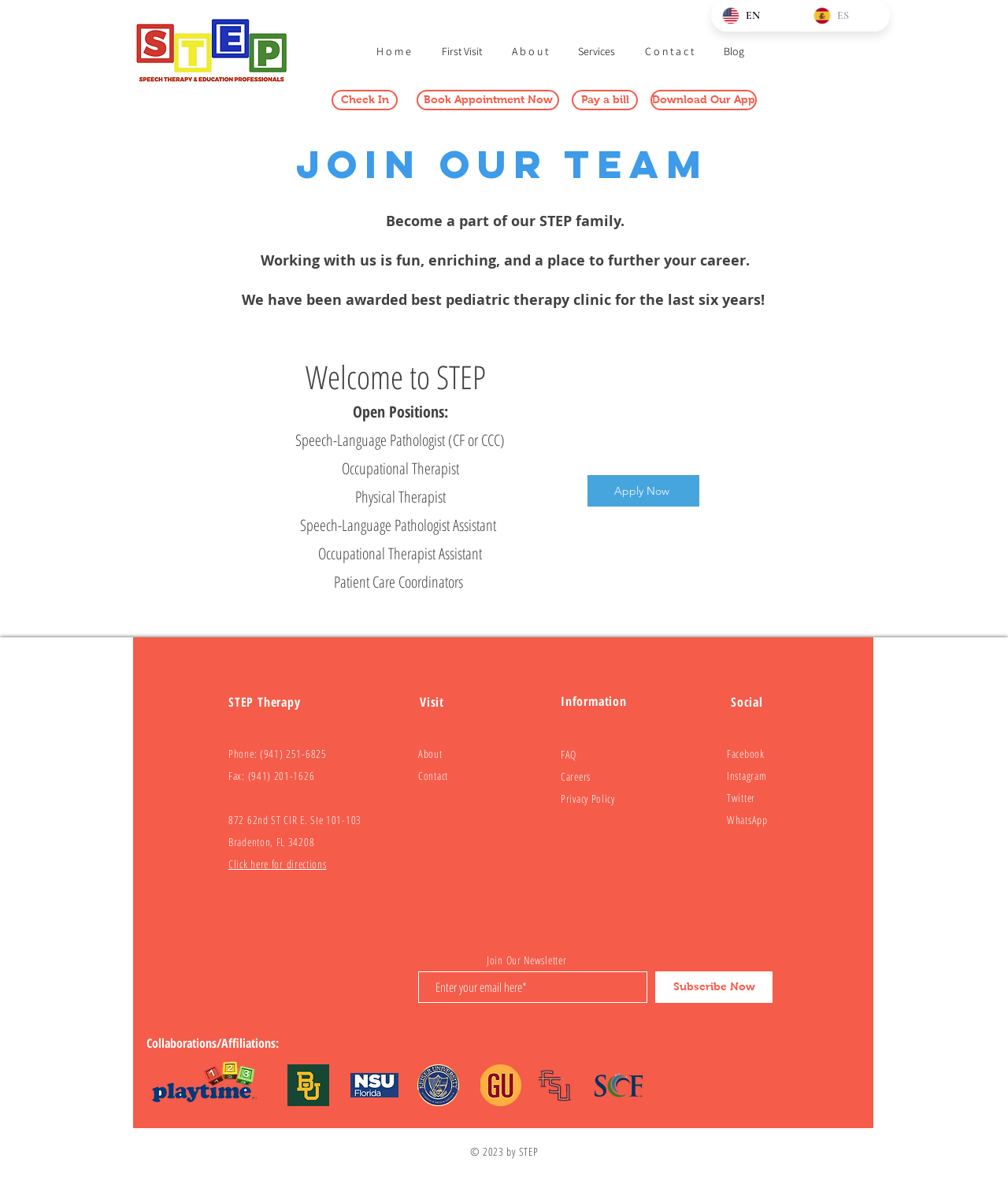Please examine the image and answer the question with a detailed explanation:
What languages can be selected on the webpage?

I found a language selector on the top-right corner of the webpage, which allows users to select between English and Spanish.